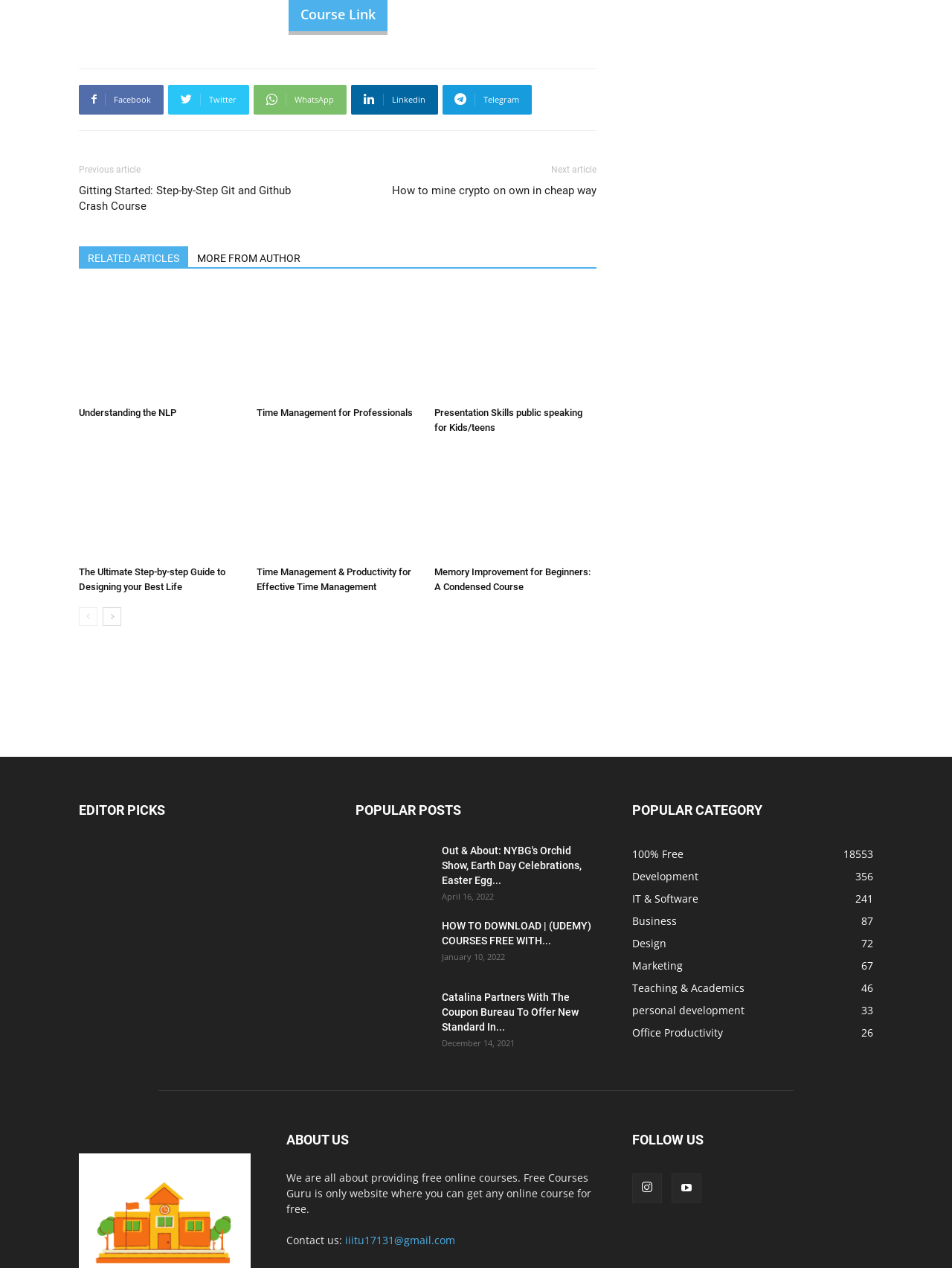Identify the bounding box coordinates of the element that should be clicked to fulfill this task: "Click on the Facebook link". The coordinates should be provided as four float numbers between 0 and 1, i.e., [left, top, right, bottom].

[0.083, 0.067, 0.172, 0.09]